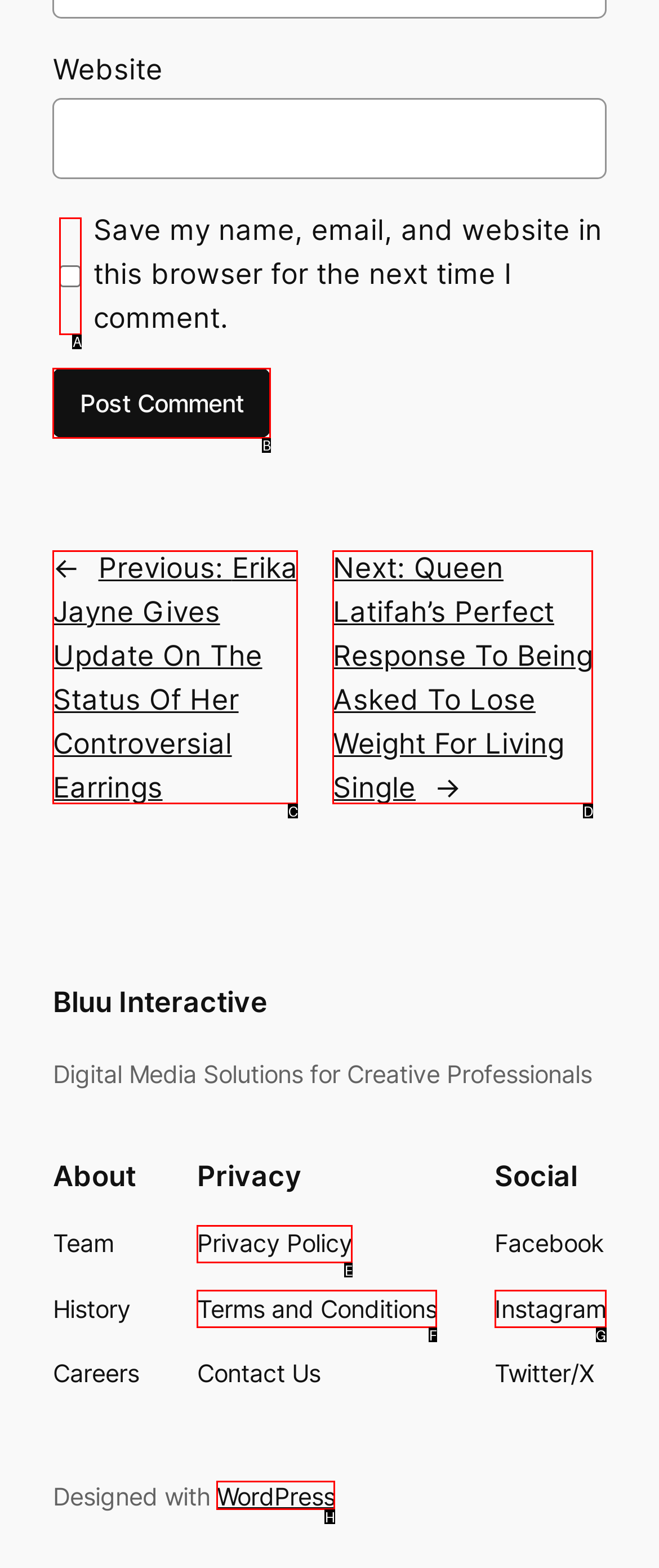Choose the option that matches the following description: name="submit" value="Post Comment"
Reply with the letter of the selected option directly.

B